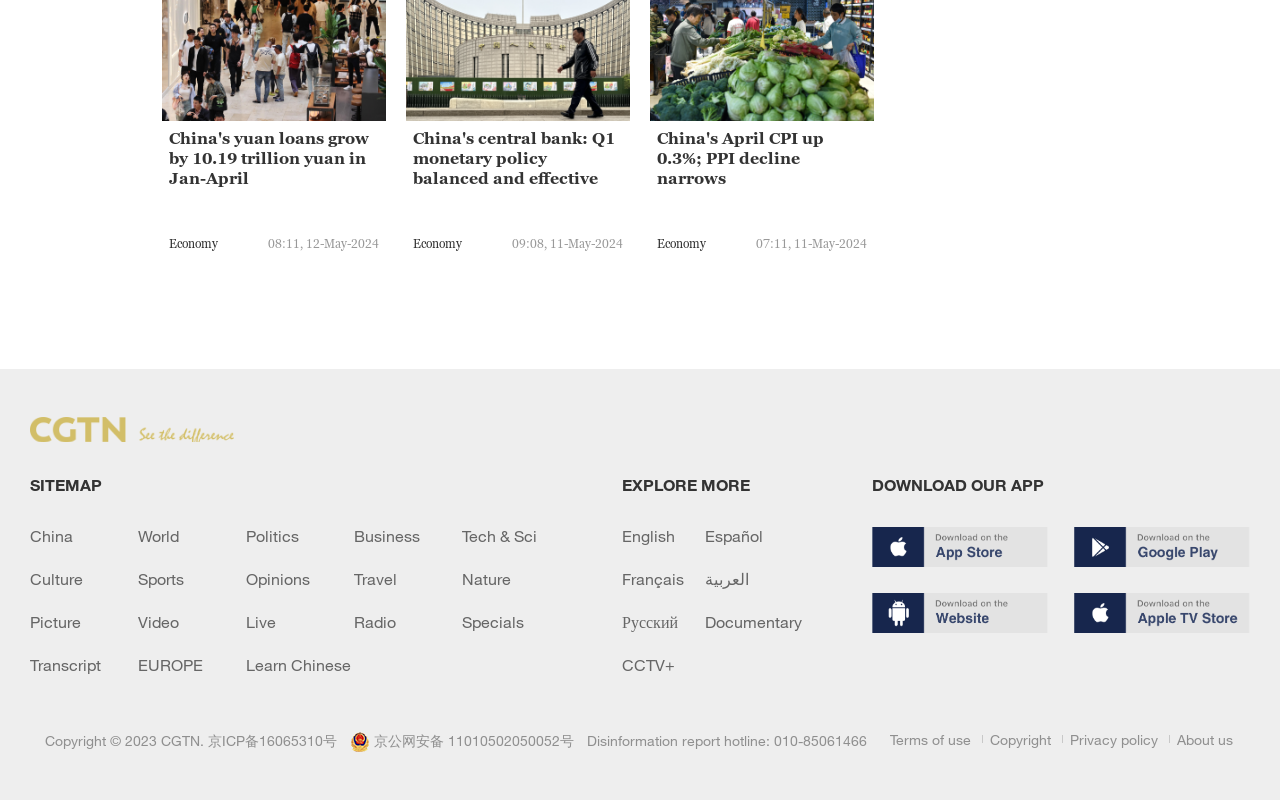Find the bounding box coordinates of the element I should click to carry out the following instruction: "Select the 'Economy' category".

[0.132, 0.295, 0.17, 0.314]